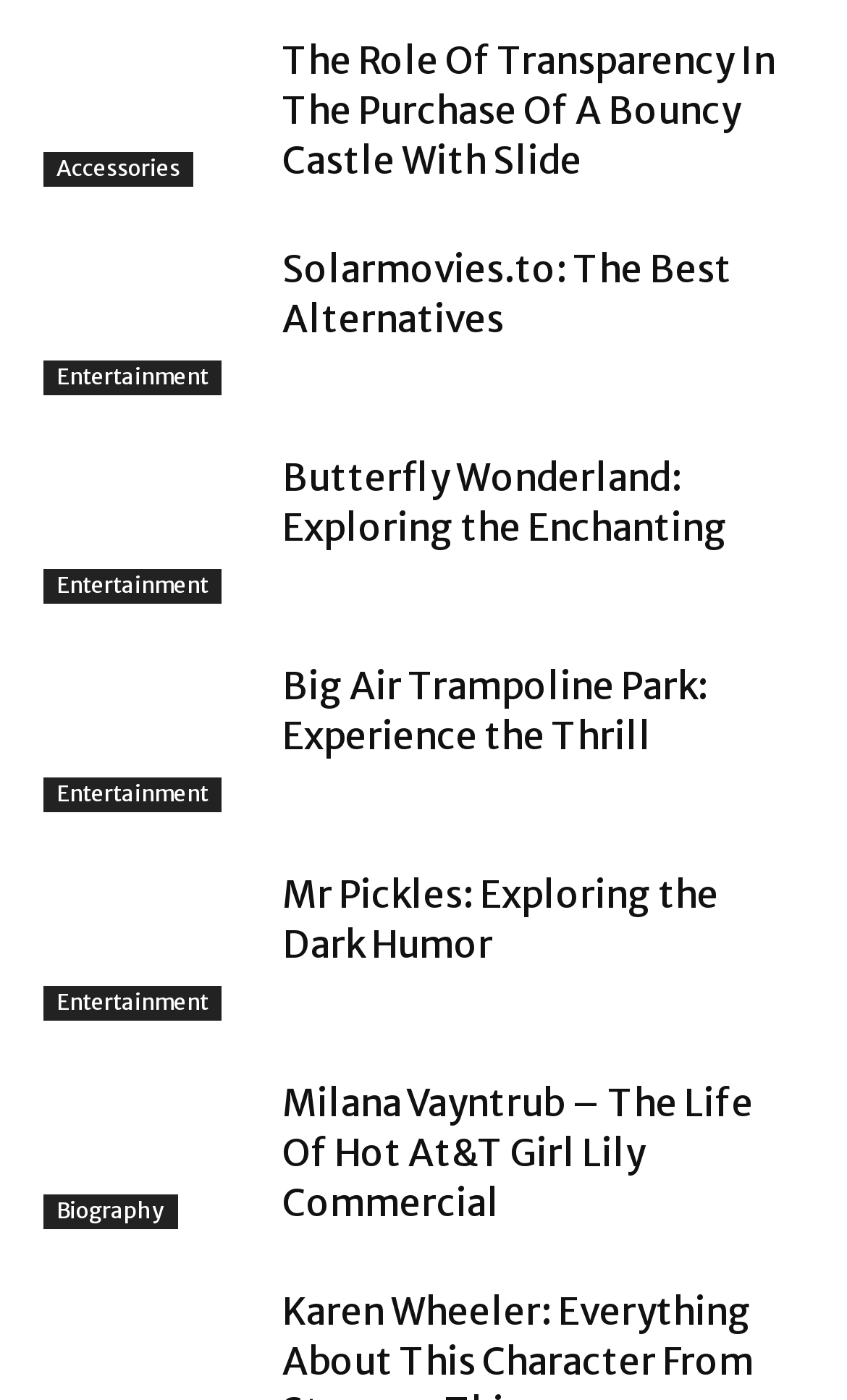Based on the image, provide a detailed and complete answer to the question: 
What is the profession of Milana Vayntrub?

The heading 'Milana Vayntrub – The Life Of Hot At&T Girl Lily Commercial' suggests that Milana Vayntrub is an actress, as she is referred to as the 'Hot At&T Girl'.